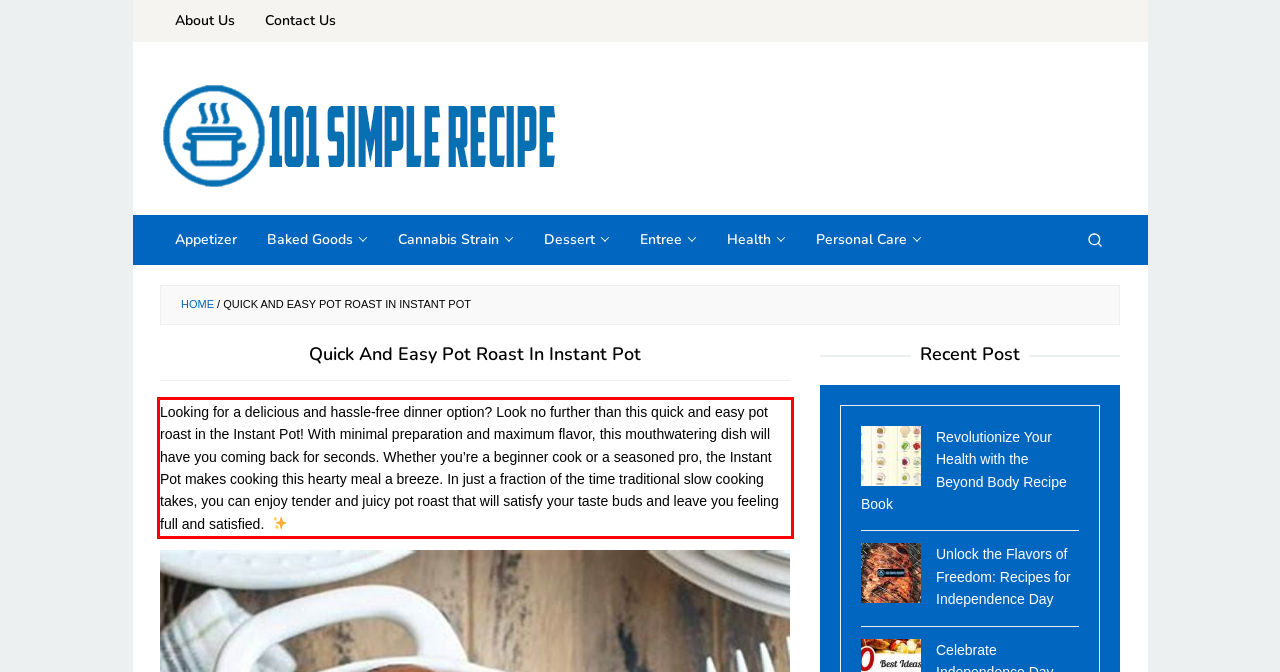Inspect the webpage screenshot that has a red bounding box and use OCR technology to read and display the text inside the red bounding box.

Looking for a delicious and hassle-free dinner option? Look no further than this quick and easy pot roast in the Instant Pot! With minimal preparation and maximum flavor, this mouthwatering dish will have you coming back for seconds. Whether you’re a beginner cook or a seasoned pro, the Instant Pot makes cooking this hearty meal a breeze. In just a fraction of the time traditional slow cooking takes, you can enjoy tender and juicy pot roast that will satisfy your taste buds and leave you feeling full and satisfied. ‍